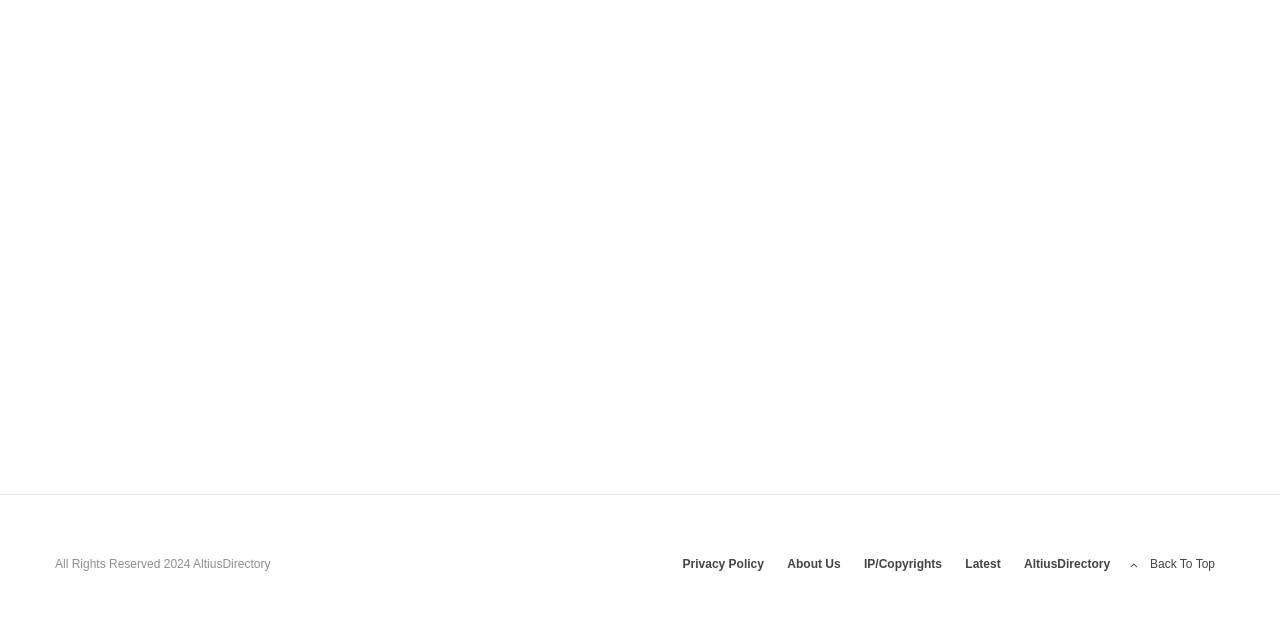What year is the copyright reserved?
Identify the answer in the screenshot and reply with a single word or phrase.

2024